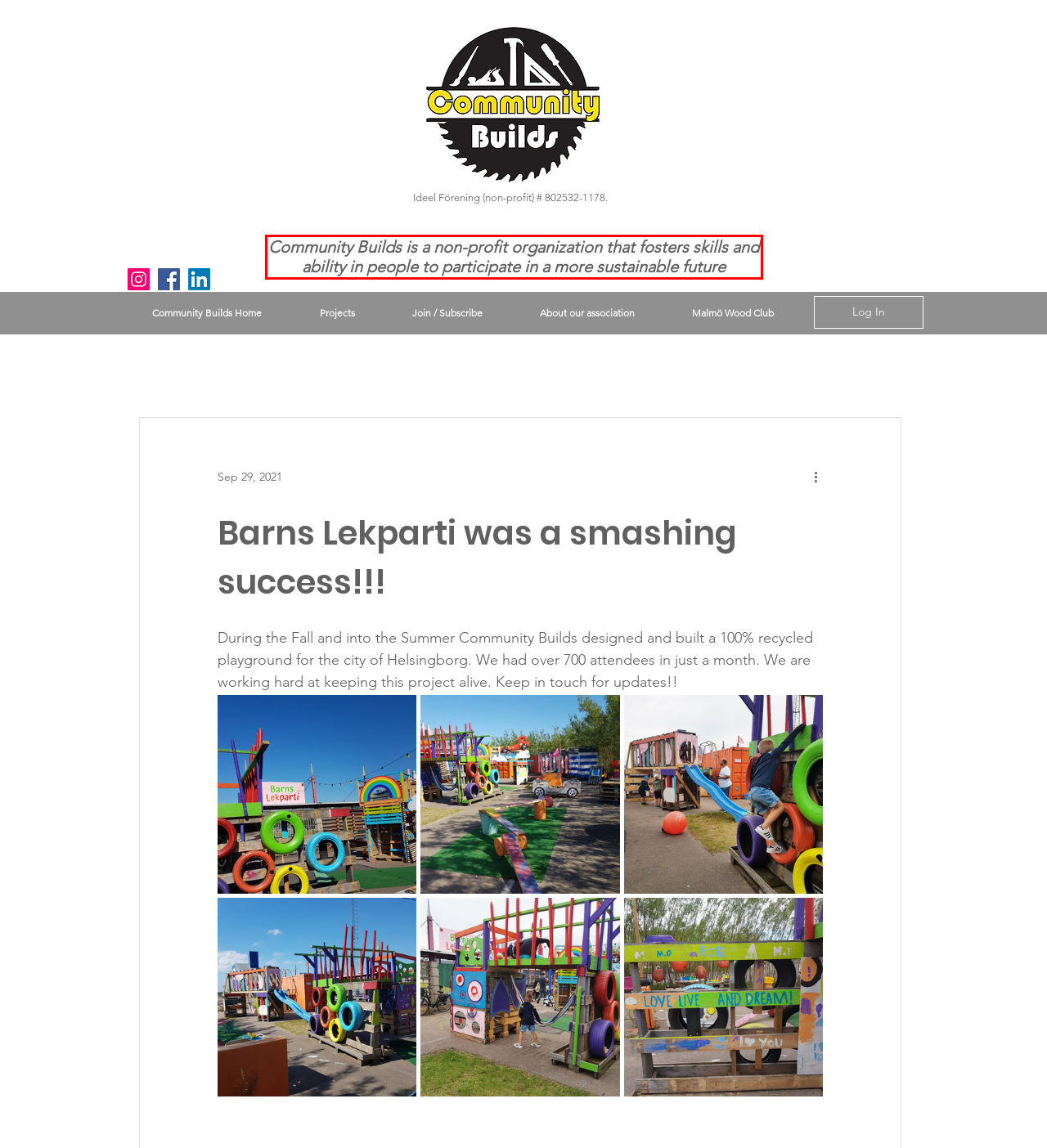Please perform OCR on the UI element surrounded by the red bounding box in the given webpage screenshot and extract its text content.

Community Builds is a non-profit organization that fosters skills and ability in people to participate in a more sustainable future